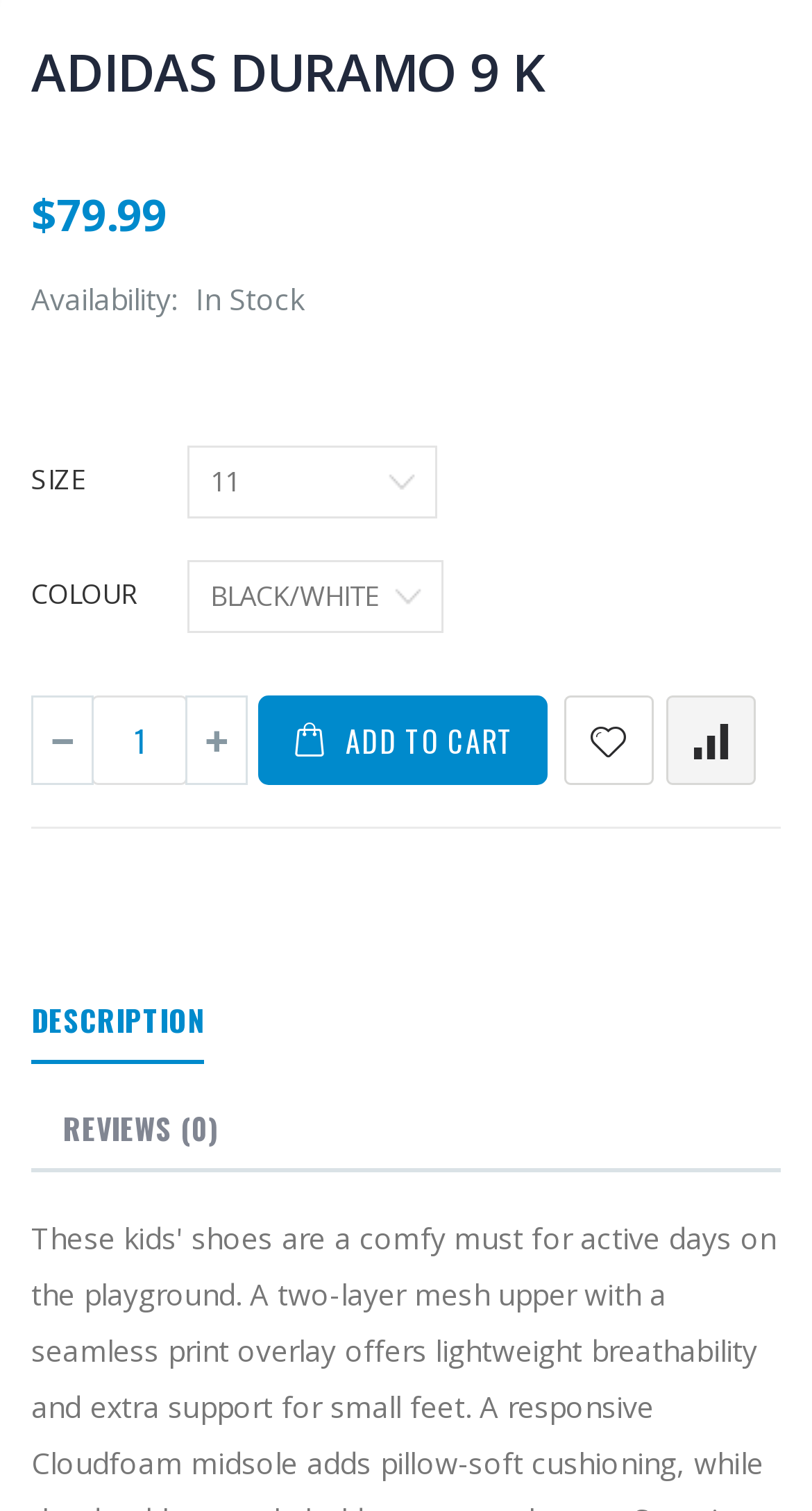Please identify the bounding box coordinates of the element's region that should be clicked to execute the following instruction: "Select a size". The bounding box coordinates must be four float numbers between 0 and 1, i.e., [left, top, right, bottom].

[0.231, 0.294, 0.538, 0.343]